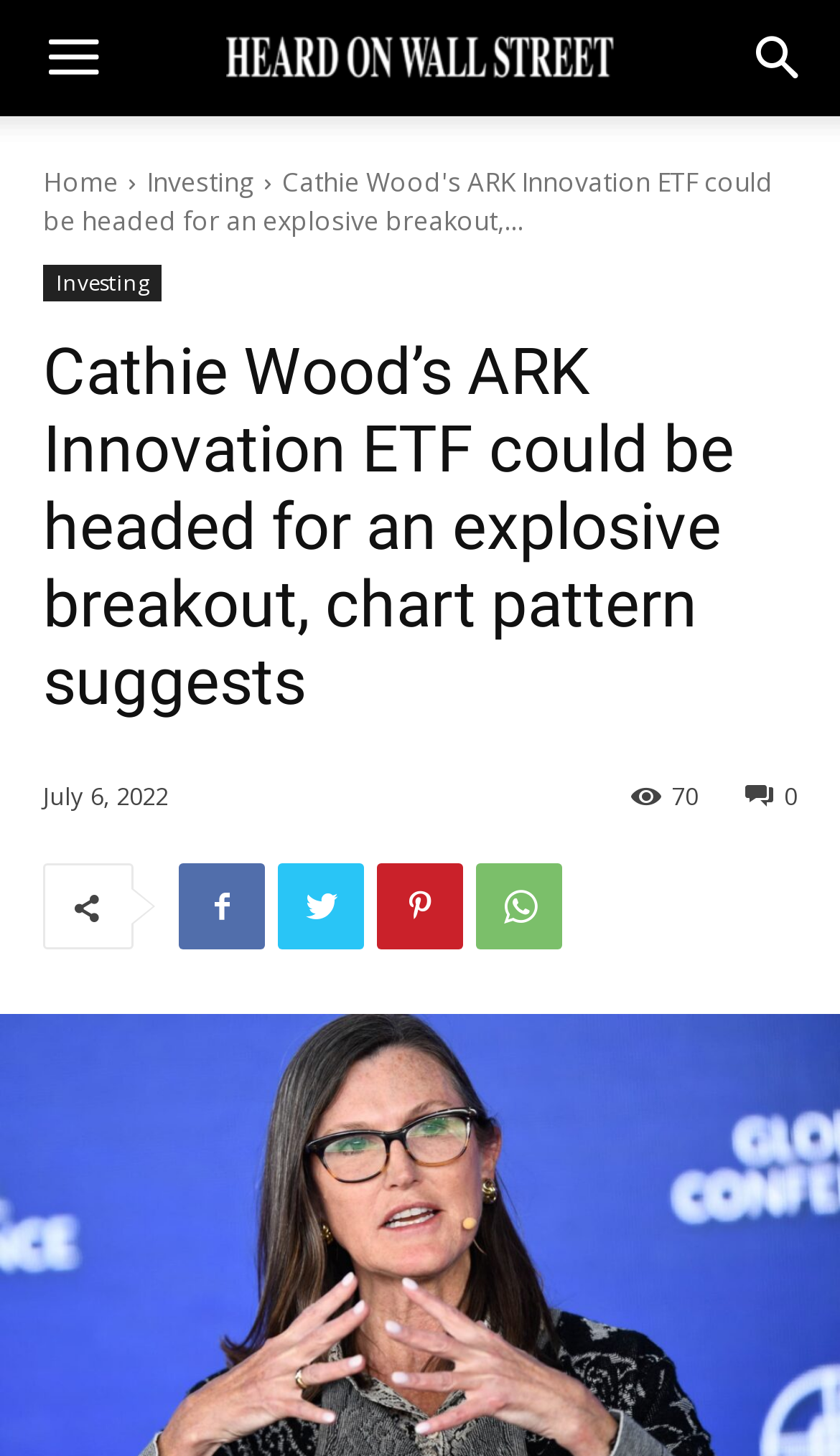Identify the text that serves as the heading for the webpage and generate it.

Cathie Wood’s ARK Innovation ETF could be headed for an explosive breakout, chart pattern suggests